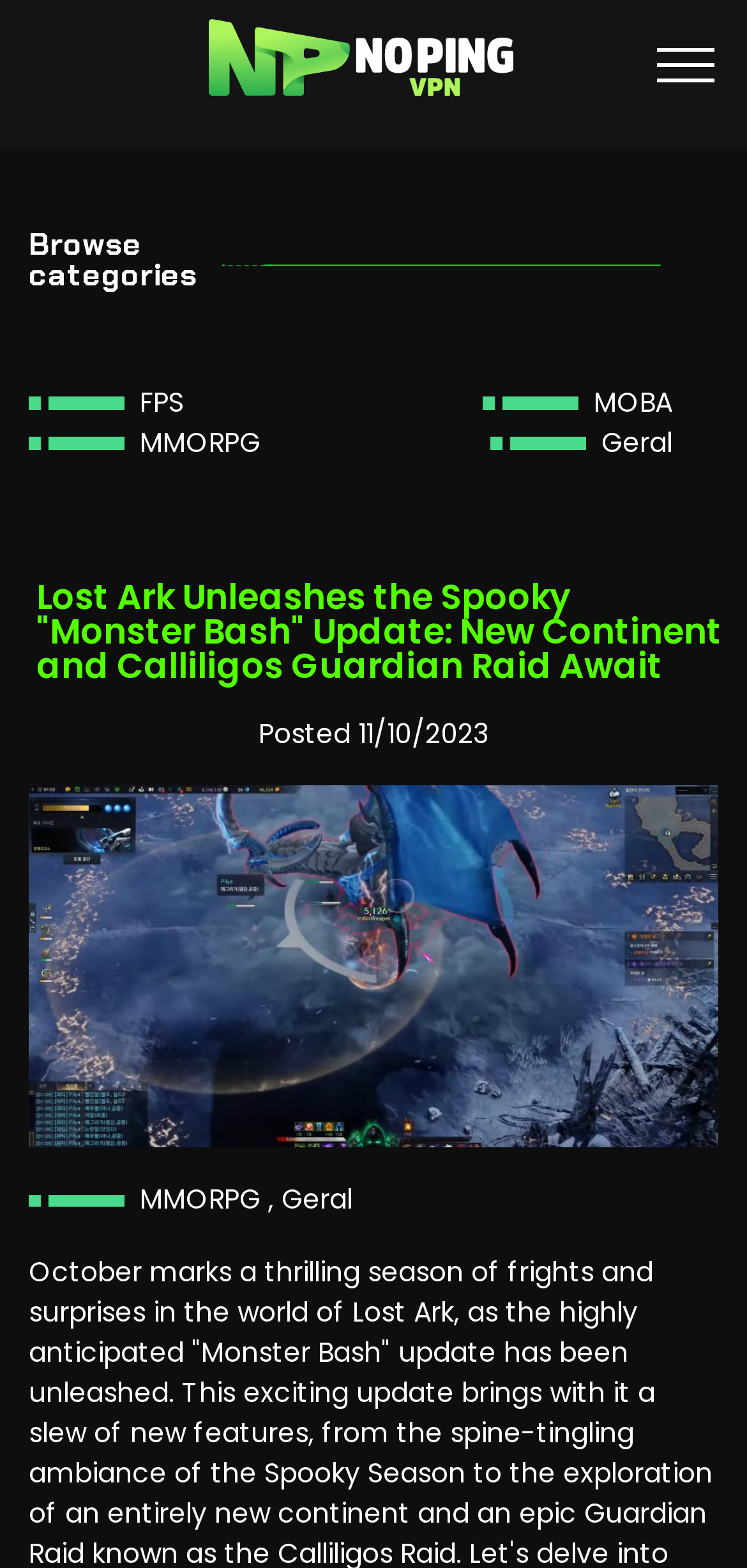Offer a thorough description of the webpage.

The webpage is titled "NoPing Tunnel" and appears to be a gaming-related page. At the top right corner, there is a button labeled "Toggle navigation" that controls a navigation bar. Below this button, there is a link with no descriptive text. 

On the left side of the page, there is a heading that reads "Browse categories". Below this heading, there is a large image that spans most of the page width. On the top left corner of the page, there is a small image. 

The page has a list of links categorized by game genres, including "FPS", "MOBA", "MMORPG", and "Geral". Each link has a corresponding small image to its left. These links and images are arranged in a vertical column, with the "FPS" link at the top and the "Geral" link at the bottom. 

In the middle of the page, there is a static text that reads "Posted 11/10/2023". Below this text, there is a large image that spans most of the page width. At the bottom left corner of the page, there is another small image. 

Finally, at the bottom of the page, there is a static text that reads "MMORPG, Geral".